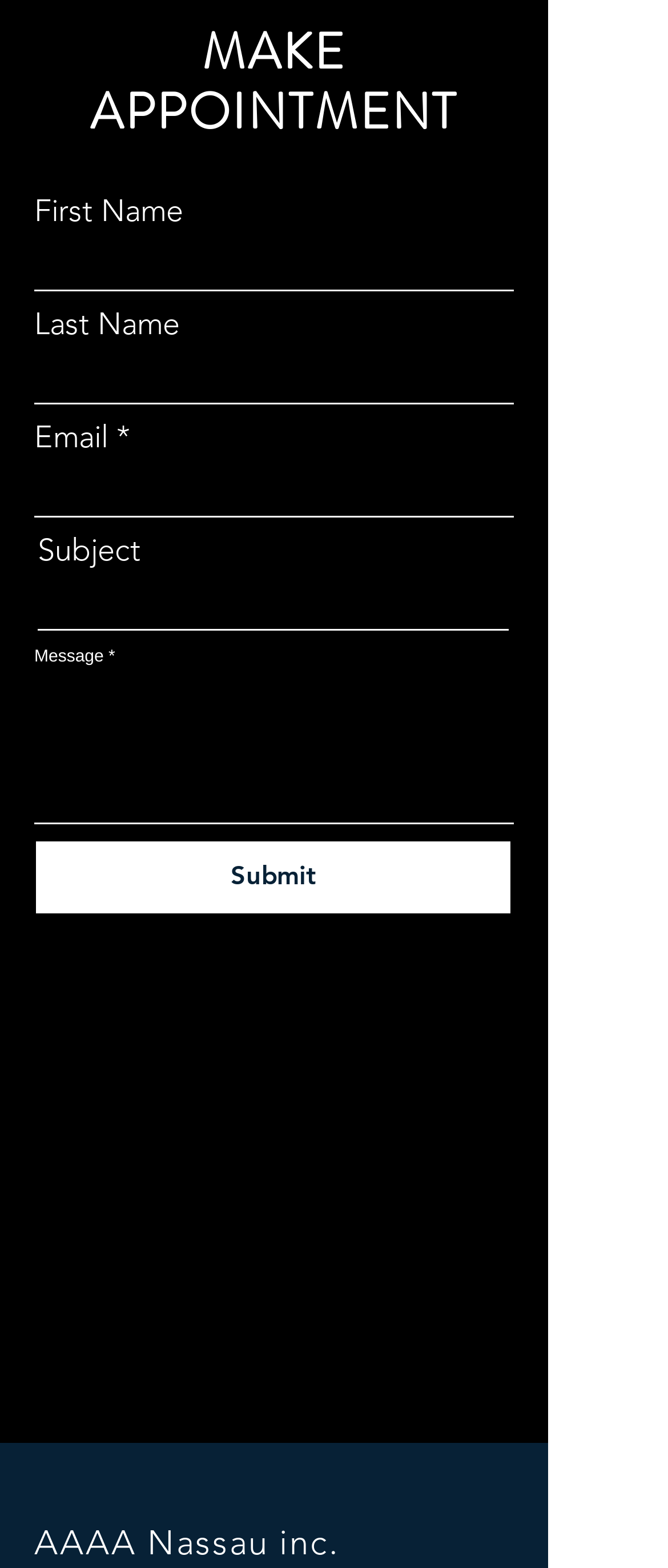Locate the bounding box coordinates of the element that should be clicked to fulfill the instruction: "Click submit".

[0.054, 0.536, 0.764, 0.582]